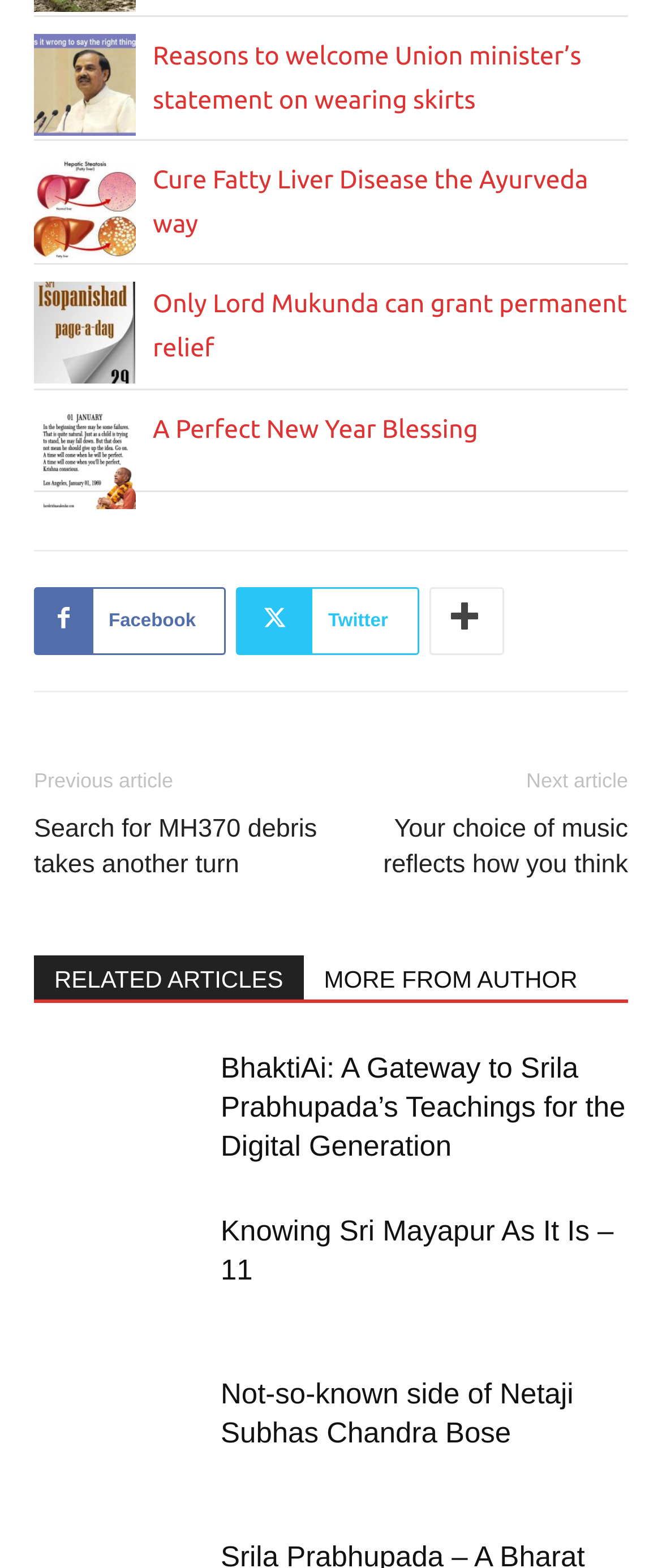With reference to the screenshot, provide a detailed response to the question below:
What is the category of the article 'Knowing Sri Mayapur As It Is – 11'?

I determined the category of the article 'Knowing Sri Mayapur As It Is – 11' by looking at the heading element 'RELATED ARTICLES MORE FROM AUTHOR' and its child link elements. The article 'Knowing Sri Mayapur As It Is – 11' is a child of the heading element, so it belongs to the category 'RELATED ARTICLES'.